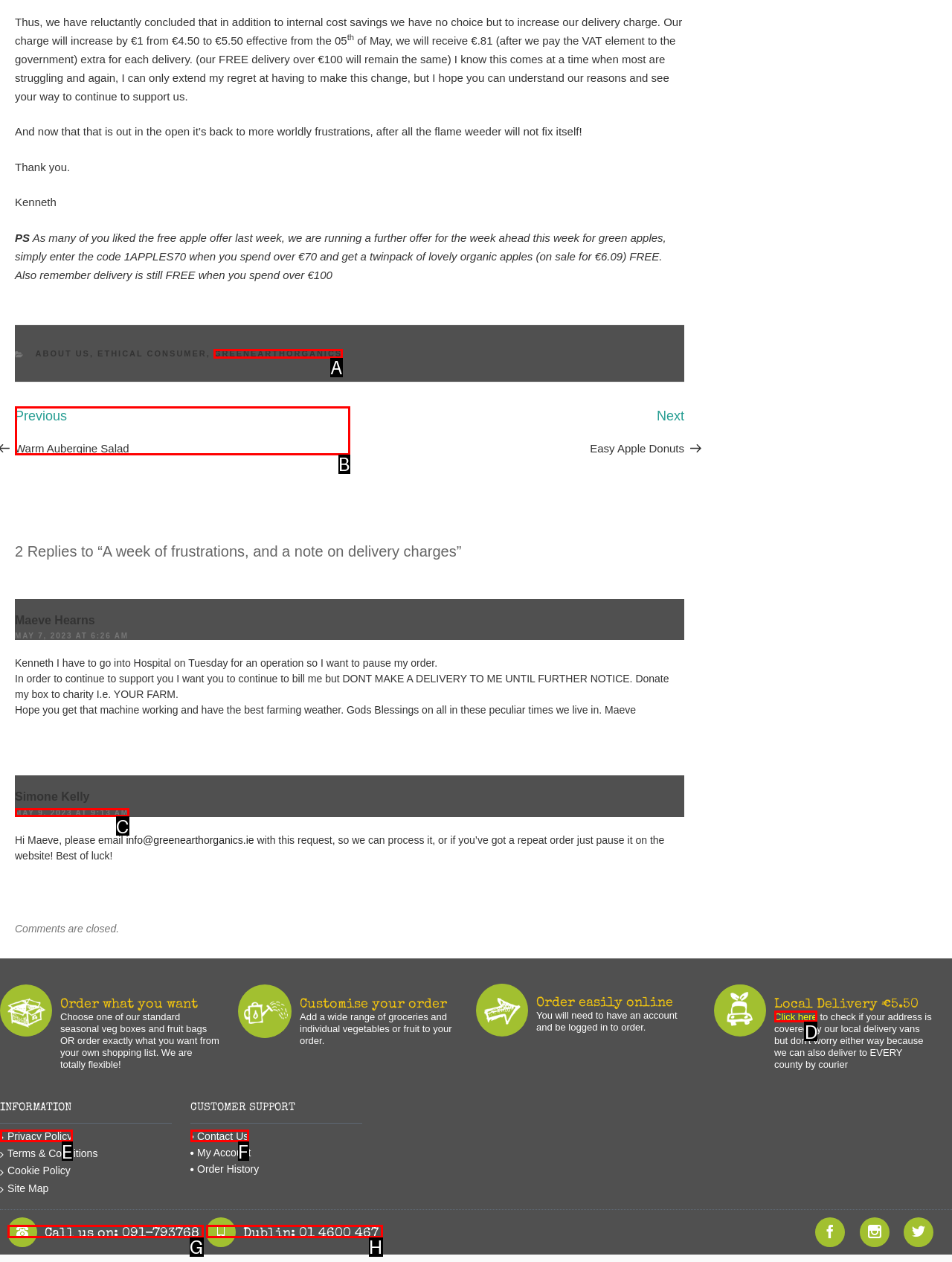Given the description: Previous PostPrevious Warm Aubergine Salad, identify the matching option. Answer with the corresponding letter.

B